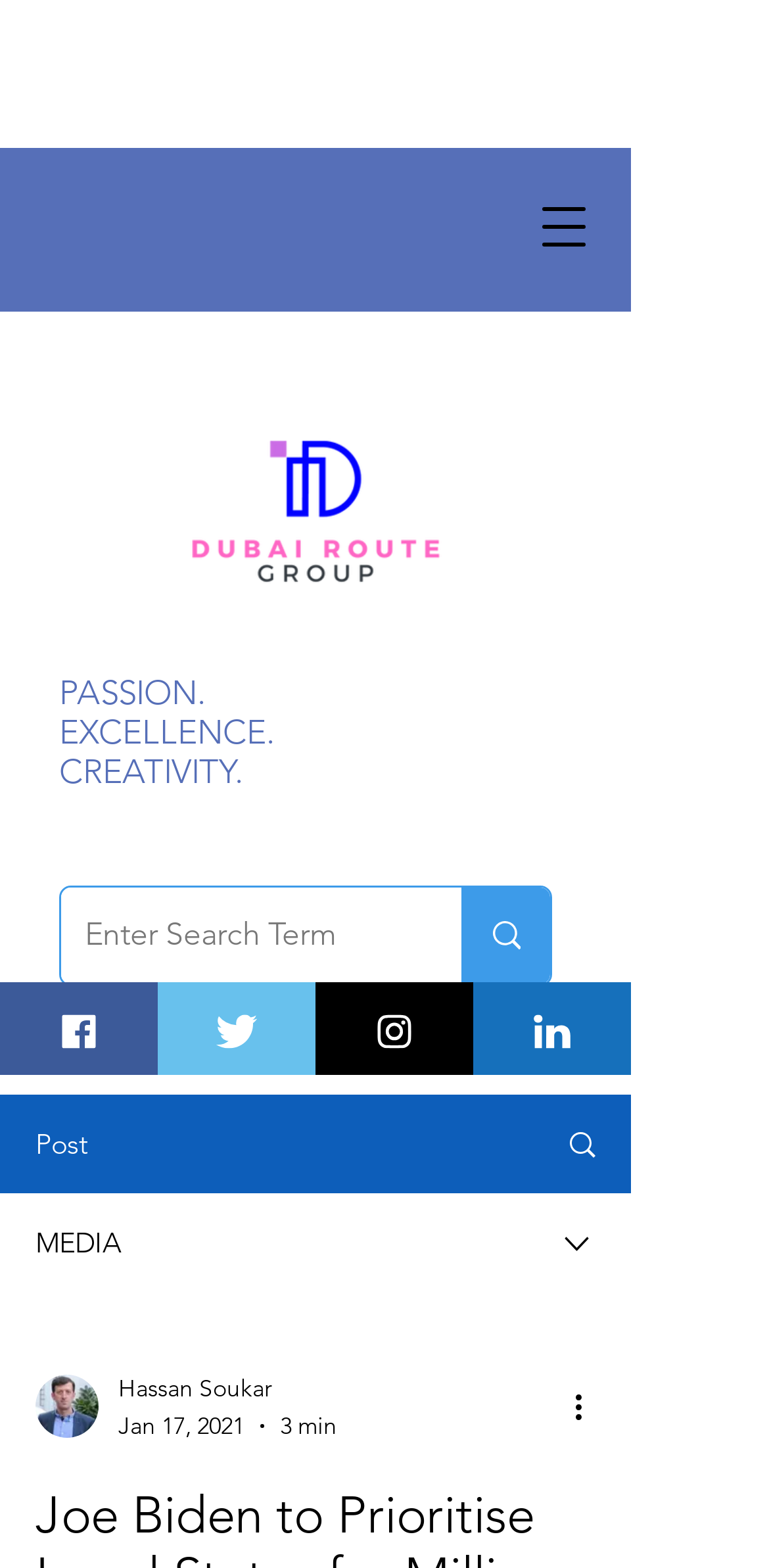Locate the bounding box coordinates of the area to click to fulfill this instruction: "Go to Facebook page". The bounding box should be presented as four float numbers between 0 and 1, in the order [left, top, right, bottom].

[0.0, 0.626, 0.205, 0.686]